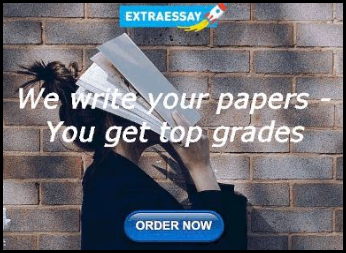Explain the scene depicted in the image, including all details.

The image features a promotional advertisement for ExtraEssay, emphasizing their services in academic writing. In the foreground, a person is shown holding a stack of books close to their face, symbolizing the effort and resources involved in academic study. The background is a brick wall, creating a contrast that draws attention to the message. 

The text overlay highlights the service's commitment: "We write your papers – You get top grades," conveying a promise of academic success. Below this, a bold and inviting button reads "ORDER NOW," urging viewers to take action and engage with the service. This advertisement effectively communicates a blend of reassurance and motivation for students seeking assistance with their writing tasks.